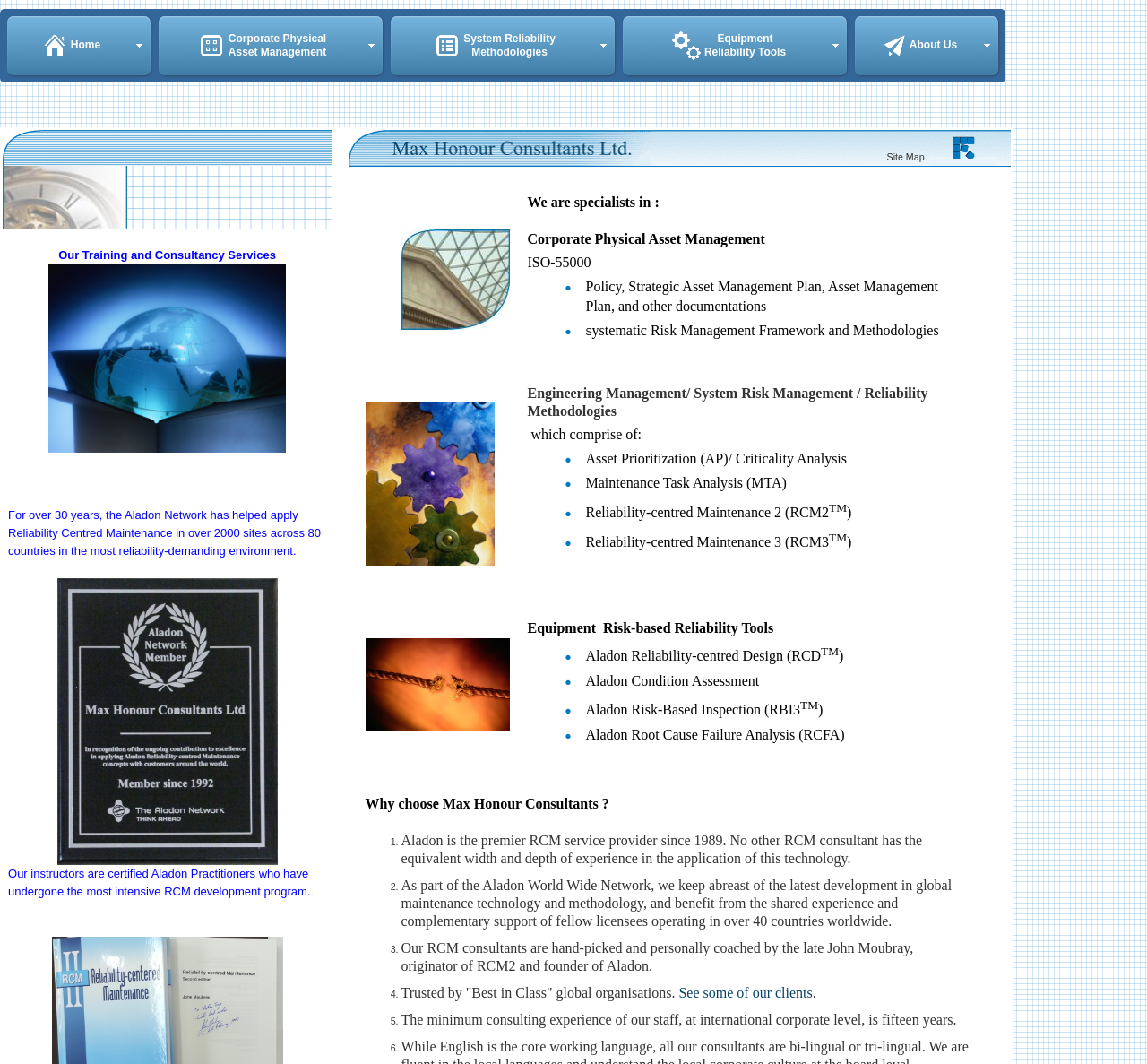Predict the bounding box coordinates of the UI element that matches this description: "Aladon Condition Assessment". The coordinates should be in the format [left, top, right, bottom] with each value between 0 and 1.

[0.511, 0.636, 0.662, 0.646]